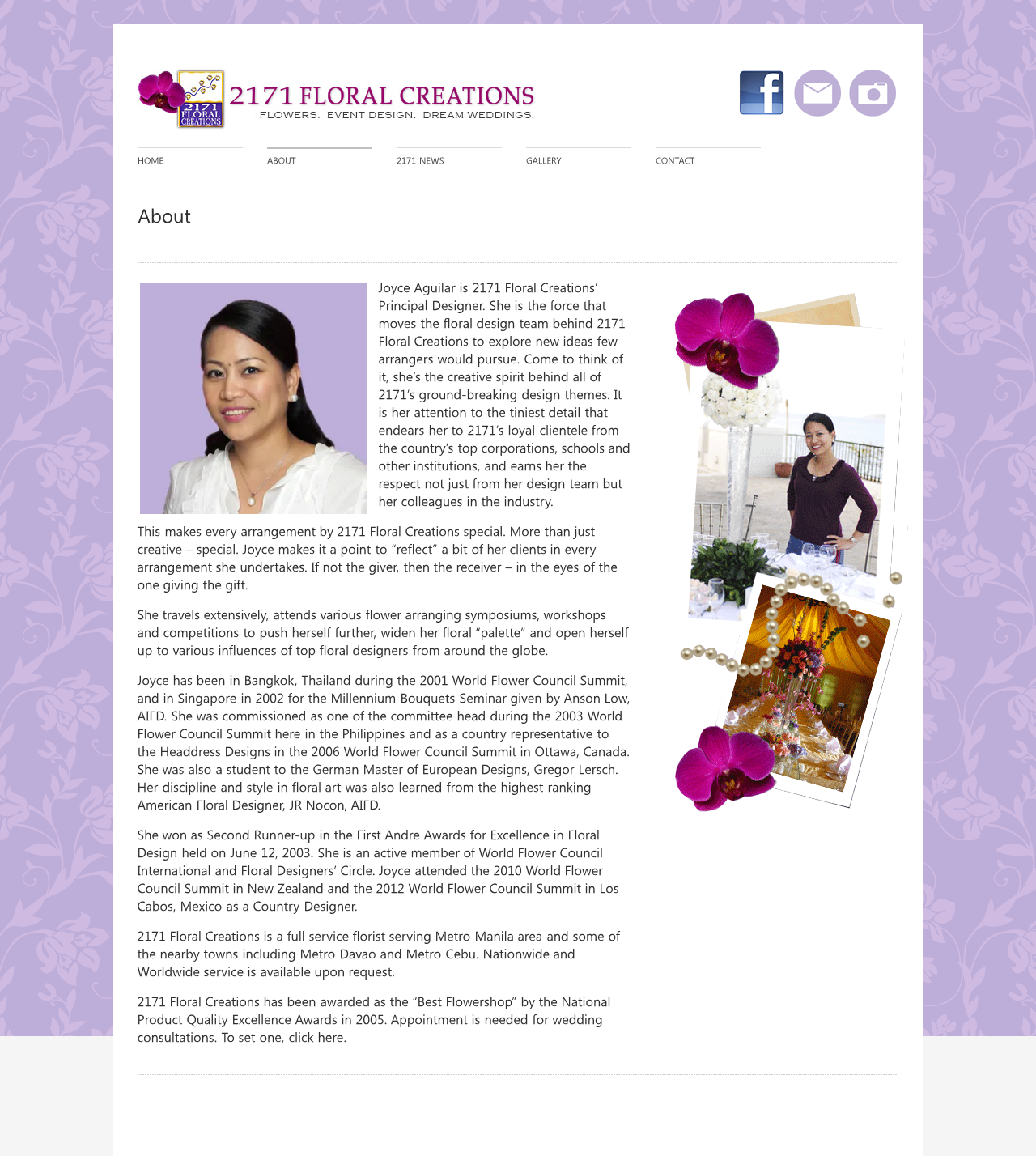Examine the image and give a thorough answer to the following question:
What are the navigation menu items?

The webpage has a navigation menu with links to different sections. The links are 'HOME', 'ABOUT', '2171 NEWS', 'GALLERY', and 'CONTACT'. These links are arranged horizontally and have a canvas element associated with each of them.